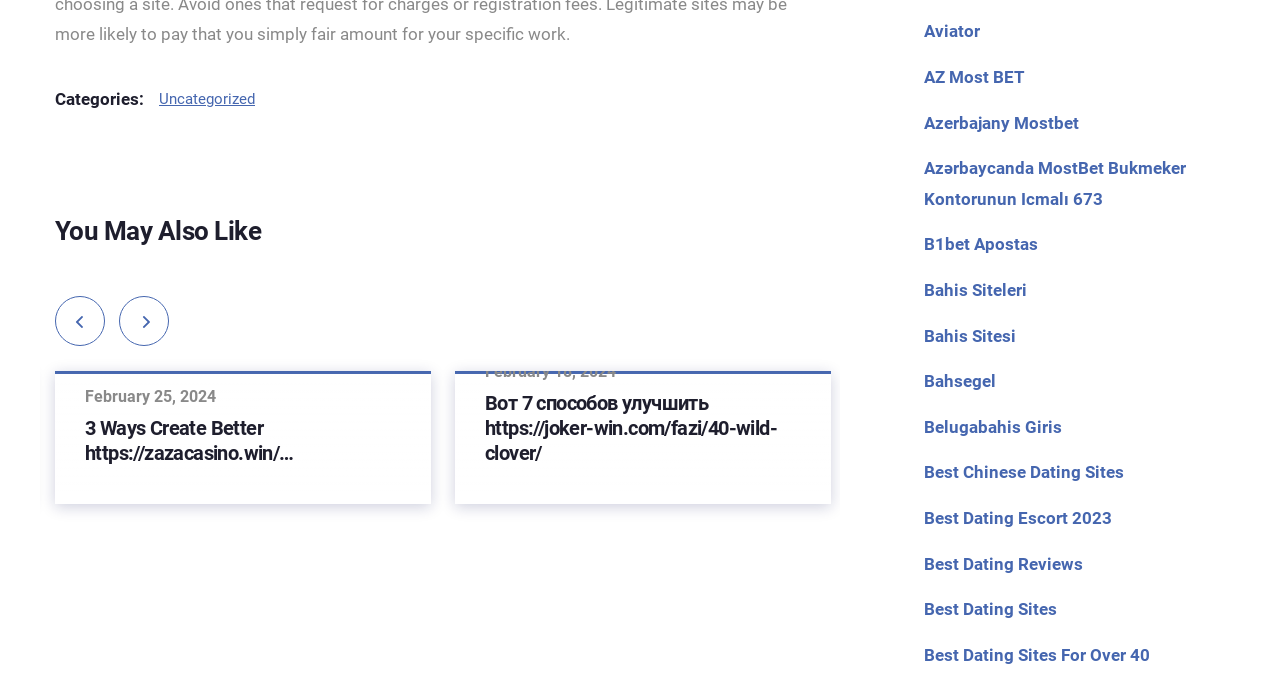Could you find the bounding box coordinates of the clickable area to complete this instruction: "Visit the 'Aviator' page"?

[0.722, 0.031, 0.766, 0.06]